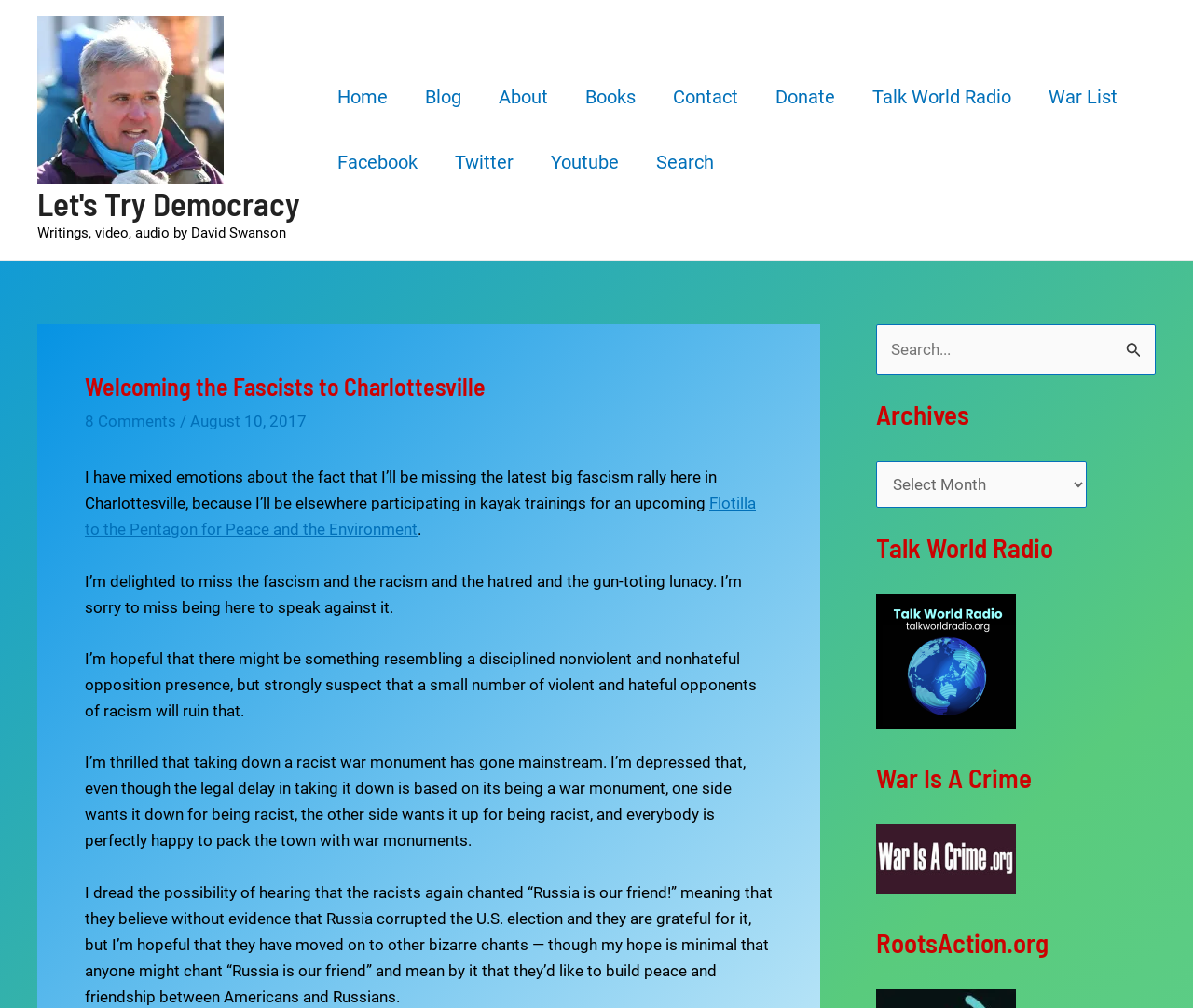Could you highlight the region that needs to be clicked to execute the instruction: "Explore the 'Archives'"?

[0.734, 0.458, 0.911, 0.503]